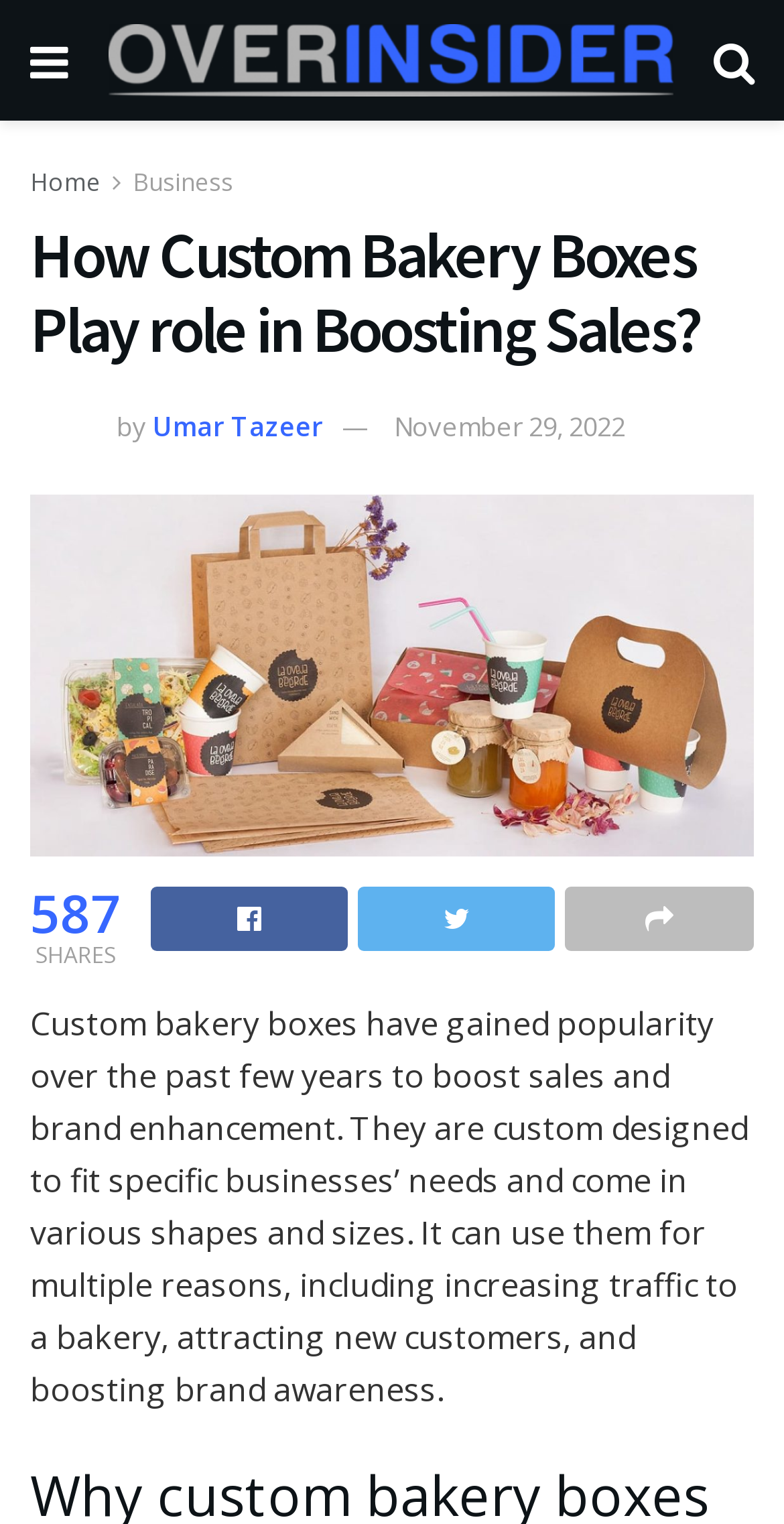Please answer the following question using a single word or phrase: 
How many shares does this article have?

587